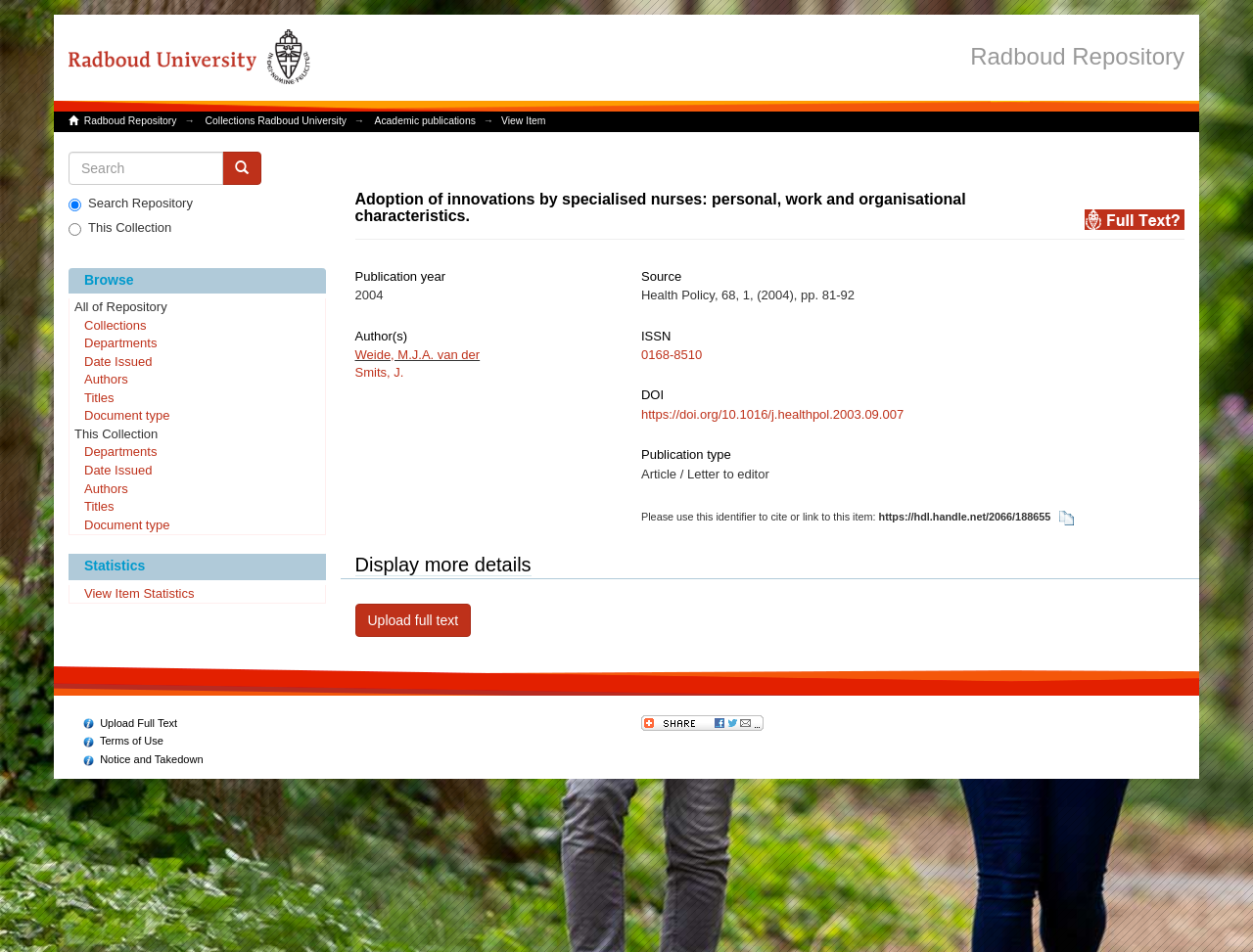Based on what you see in the screenshot, provide a thorough answer to this question: How many authors are there for the article?

The authors of the article can be found in the heading element with the text 'Author(s)' which is located at the top-right side of the webpage, and there are two authors, namely 'Weide, M.J.A. van der' and 'Smits, J.'.